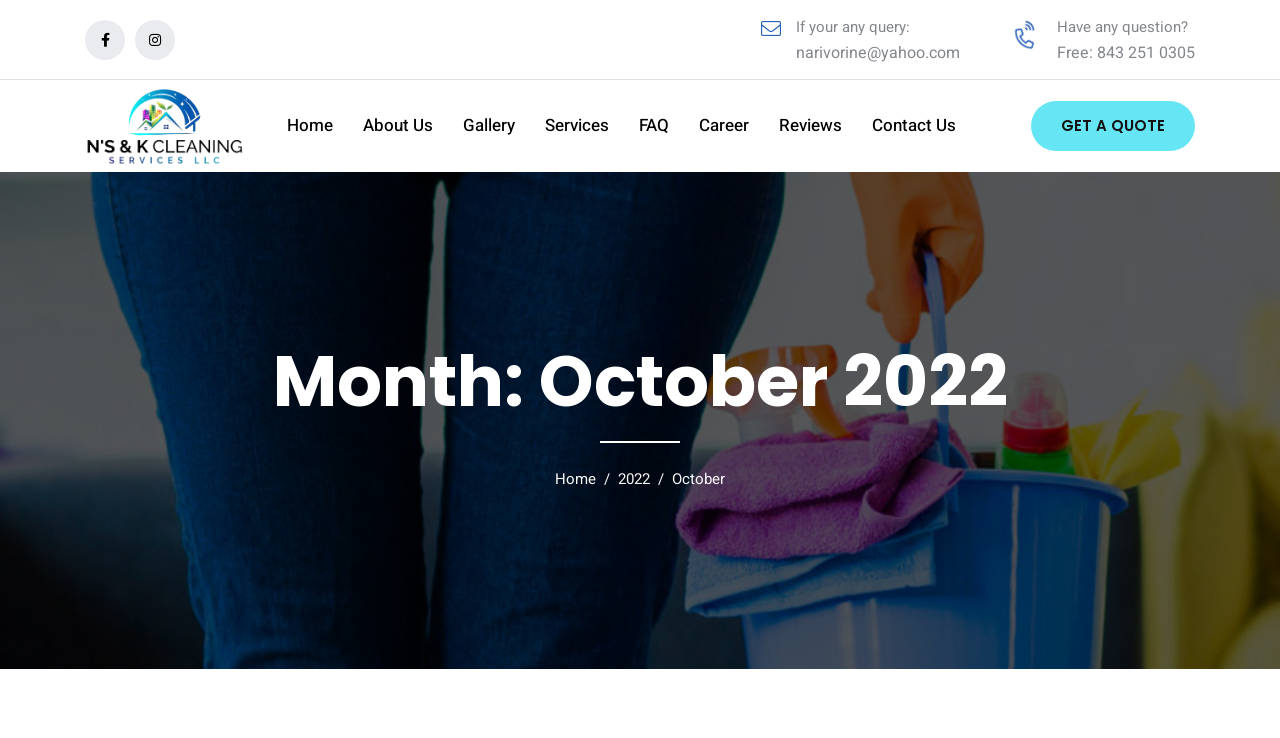What is the company name?
Please answer using one word or phrase, based on the screenshot.

N'S & K CLEANING SERVICES LLC